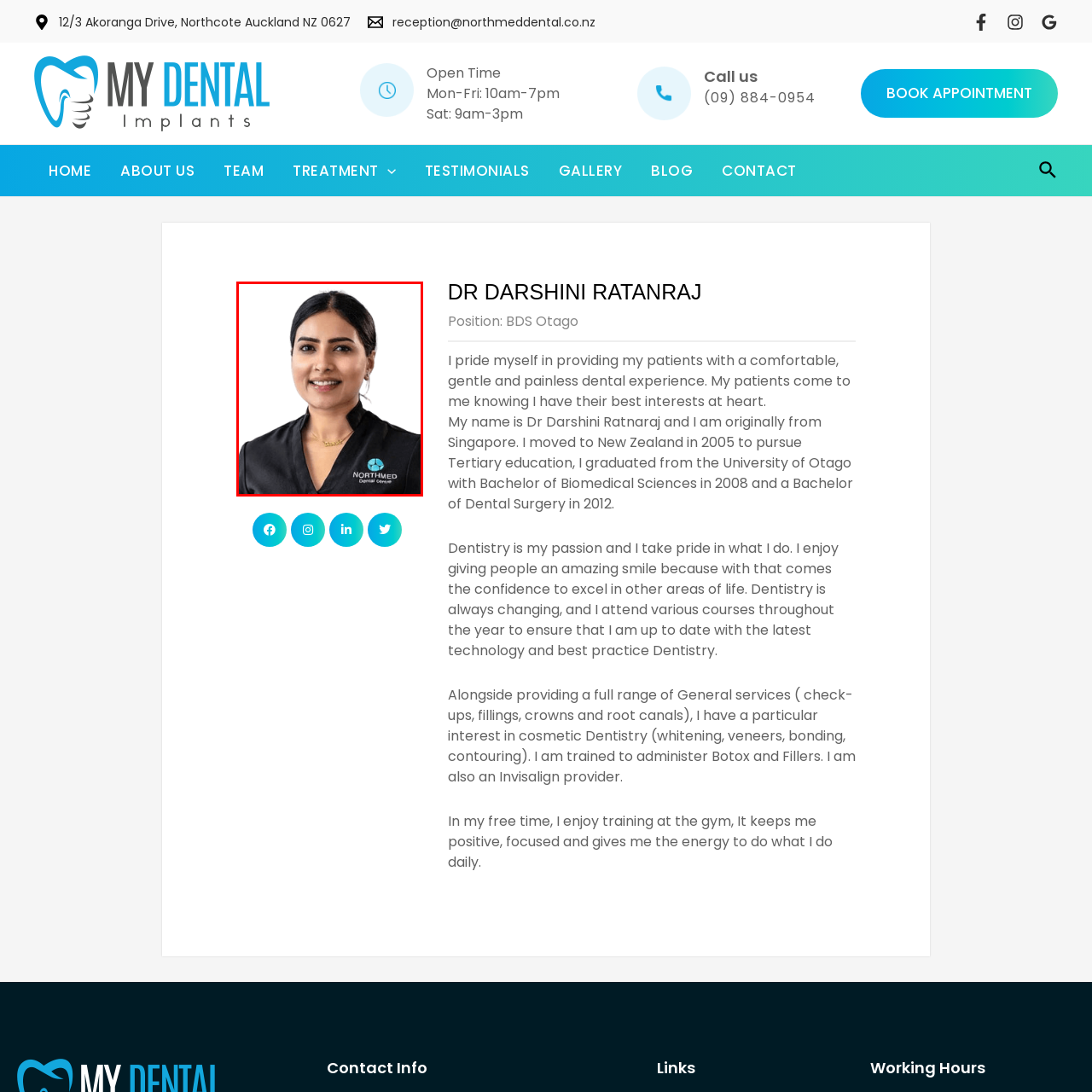What is the background of the image?
Check the content within the red bounding box and give a brief answer in one word or a short phrase.

Clean